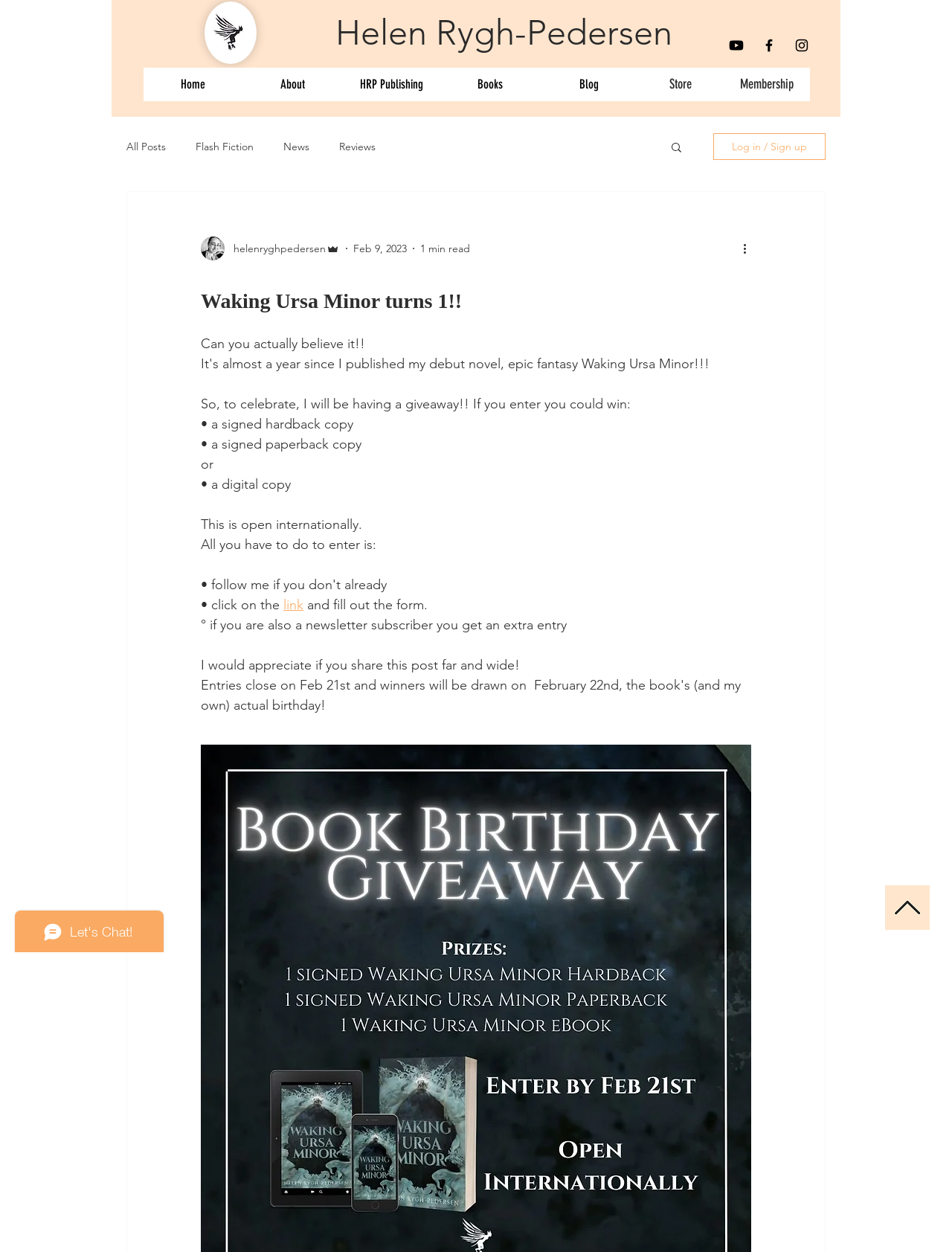Identify the bounding box coordinates necessary to click and complete the given instruction: "Enter the giveaway".

[0.298, 0.477, 0.319, 0.49]